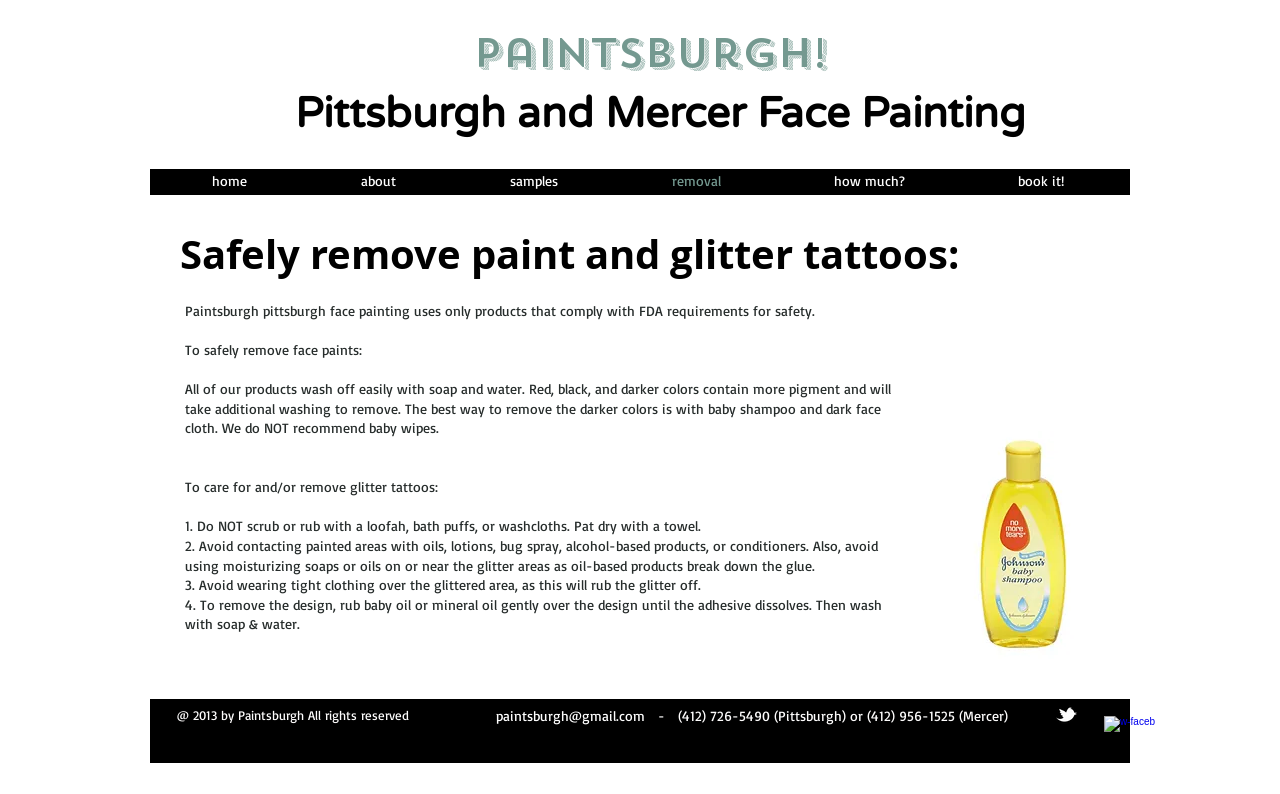What social media platforms is Paintsburgh on?
Please provide a single word or phrase answer based on the image.

Twitter and Facebook